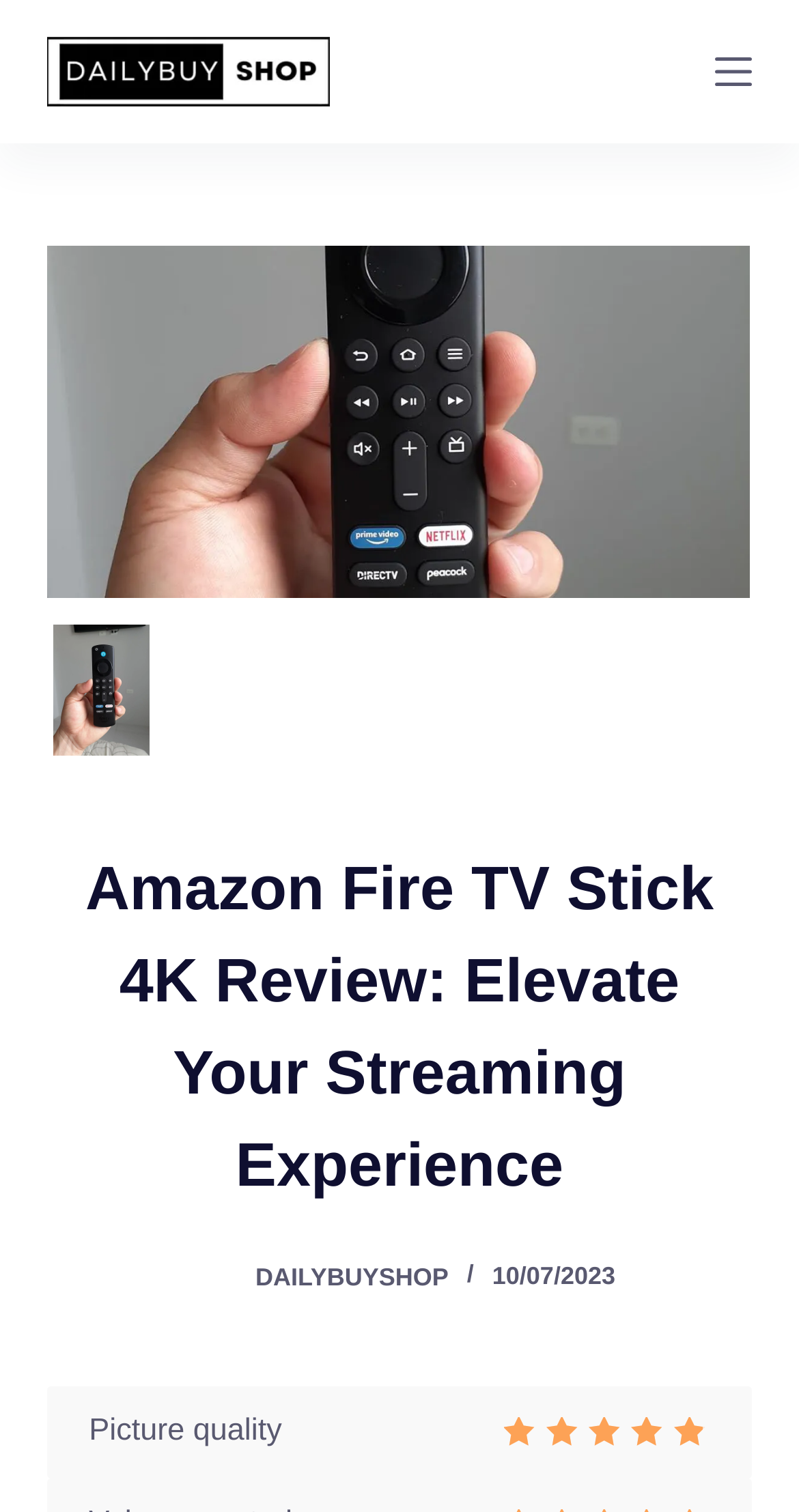Create a detailed description of the webpage's content and layout.

The webpage is a review of the Amazon Fire TV Stick 4K, focusing on enhancing the streaming experience. At the top left corner, there is a "Skip to content" link, followed by the DailyBuyShop logo, which is an image. To the right of the logo, there is an "Open off canvas" button.

Below the logo, there is a large image of the Amazon Fire TV Stick unpacked, which takes up most of the width of the page. Above this image, there are two smaller images, one on the left and one on the right, with no descriptive text.

Further down, there are four slides, labeled as "Slide 1" to "Slide 4", each containing an image of the Amazon Fire TV Stick. These slides are arranged horizontally, taking up most of the page width.

Below the slides, there is a header section with the title "Amazon Fire TV Stick 4K Review: Elevate Your Streaming Experience" in a large font. To the right of the title, there are two links, "dailybuyshop" and "DAILYBUYSHOP", with the latter being a logo. Below these links, there is a time stamp "10/07/2023".

The main content of the review starts below the header section, with a section titled "Picture quality". This section contains a short paragraph of text, followed by an image with a rating of "Rated" and "out of 5" below it.